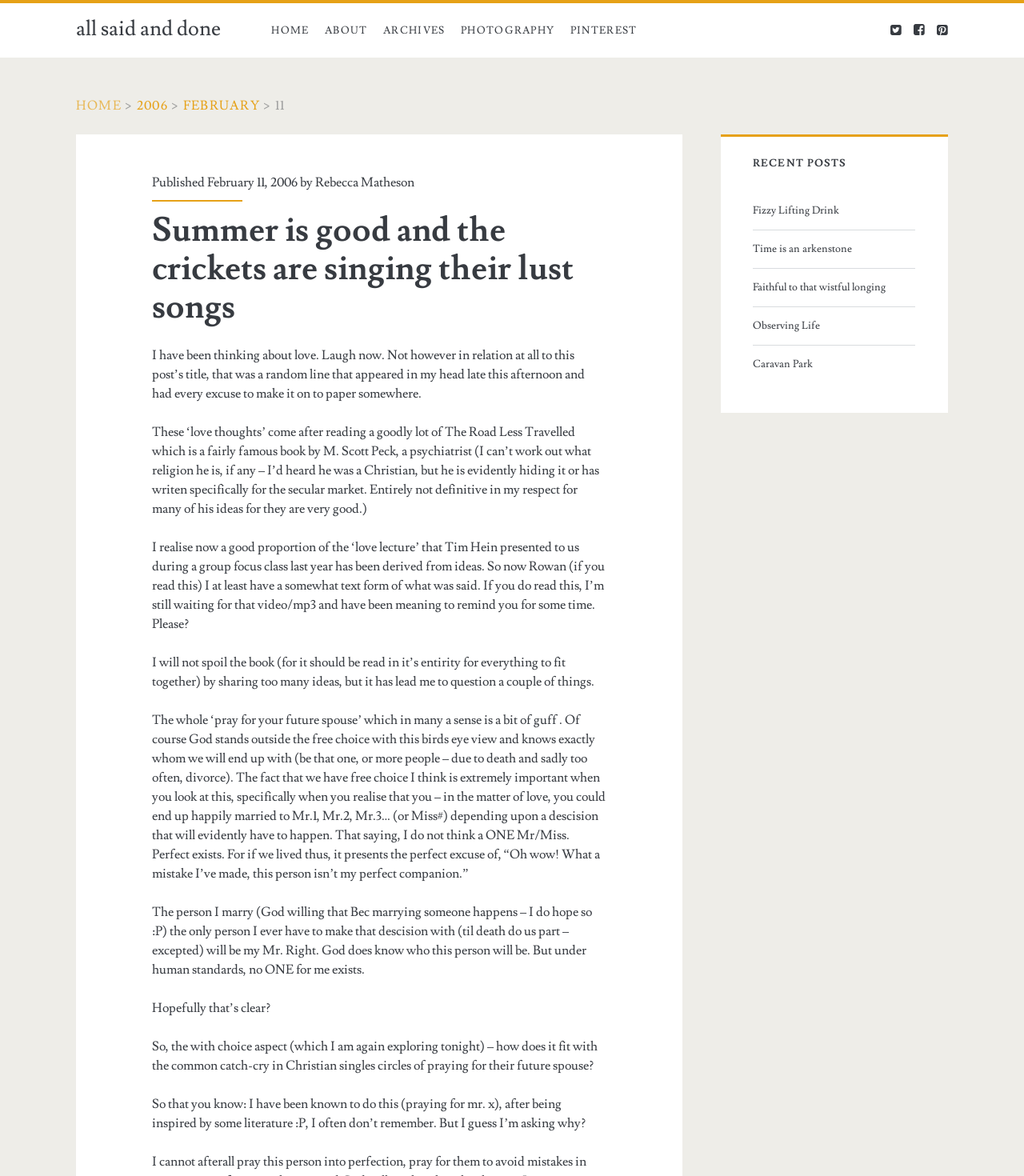Specify the bounding box coordinates of the area to click in order to follow the given instruction: "Click the 'HOME' link at the top."

[0.258, 0.003, 0.31, 0.049]